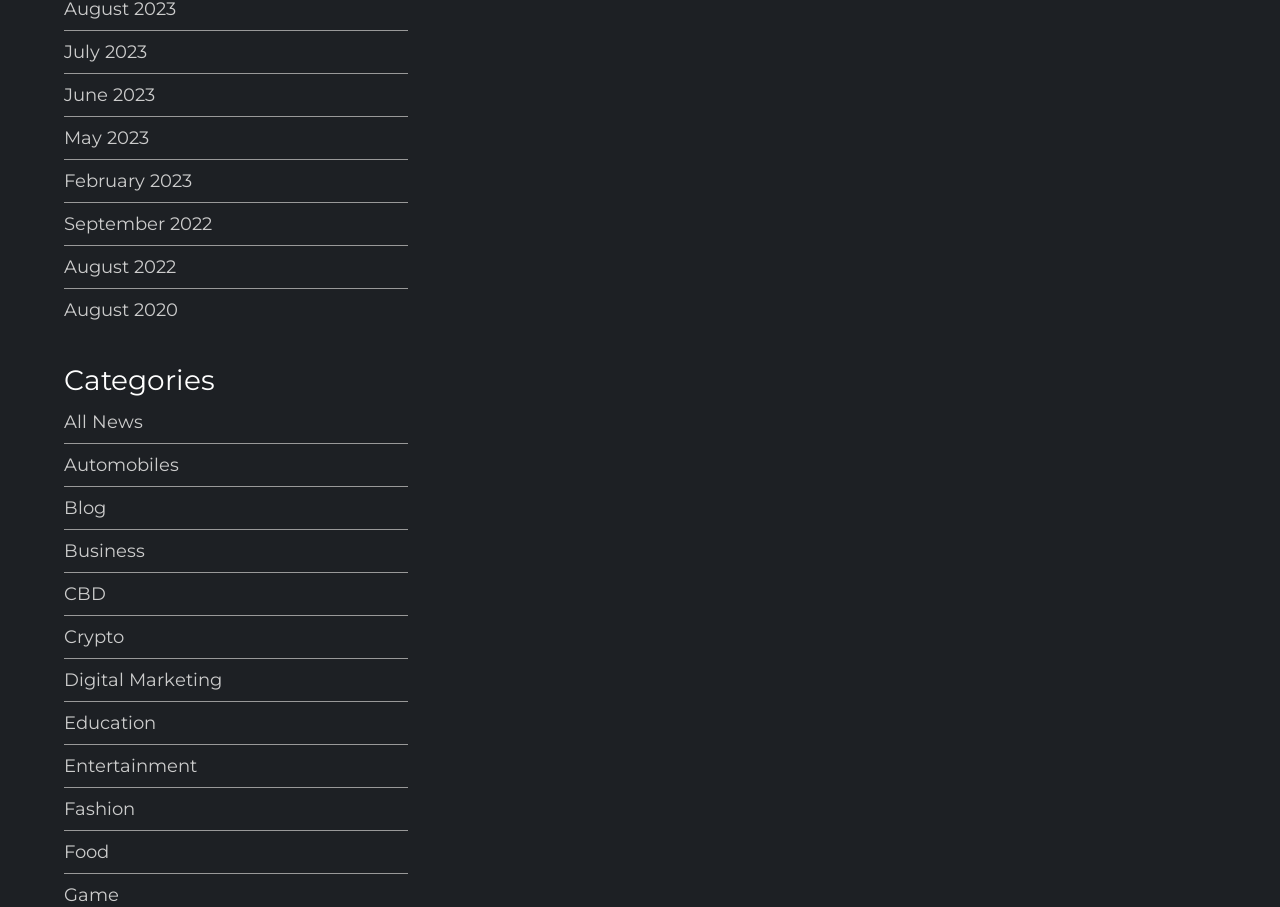What is the most recent month listed?
Answer the question with just one word or phrase using the image.

July 2023